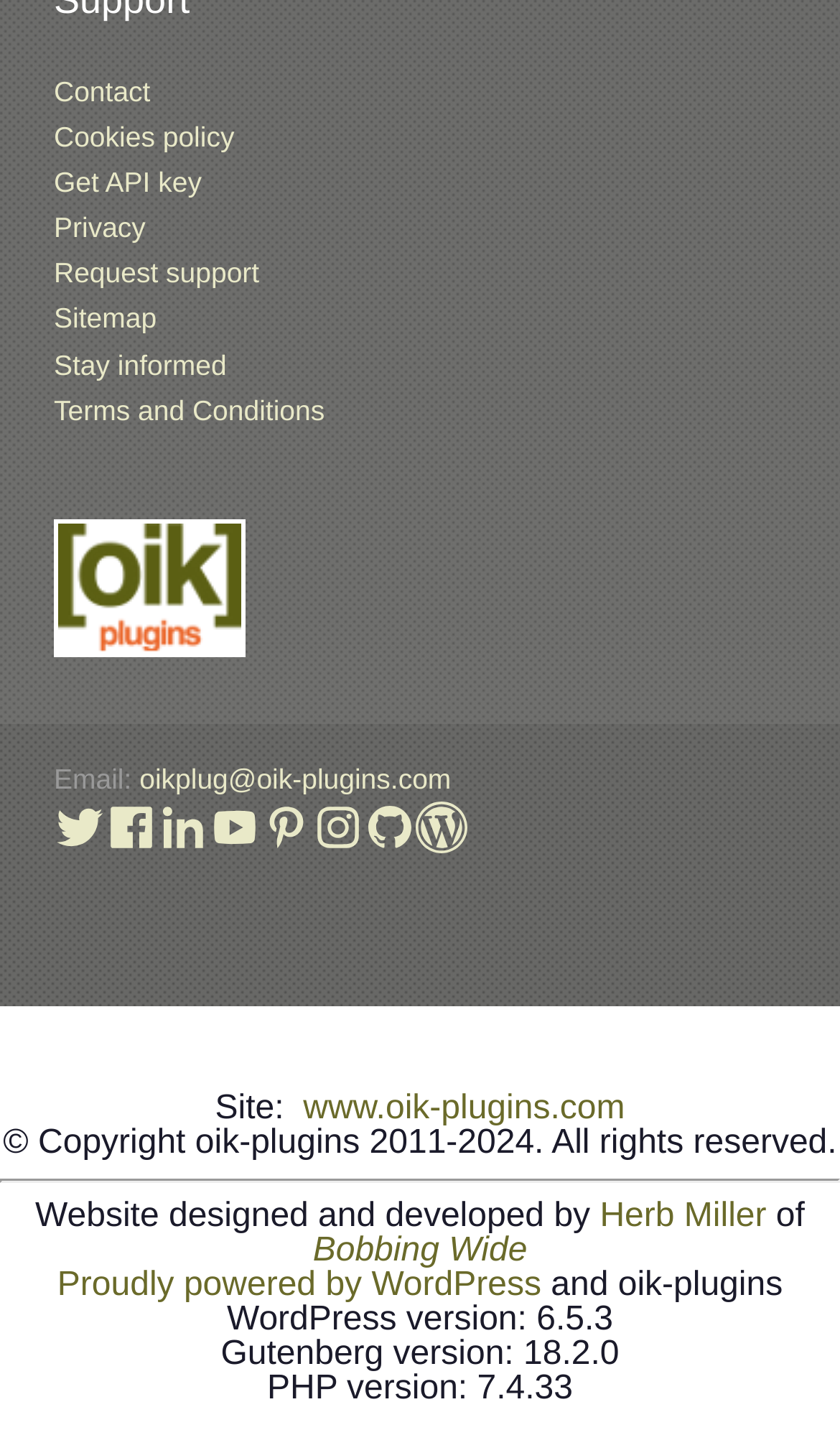Please identify the bounding box coordinates of the clickable area that will fulfill the following instruction: "Click on Home". The coordinates should be in the format of four float numbers between 0 and 1, i.e., [left, top, right, bottom].

None